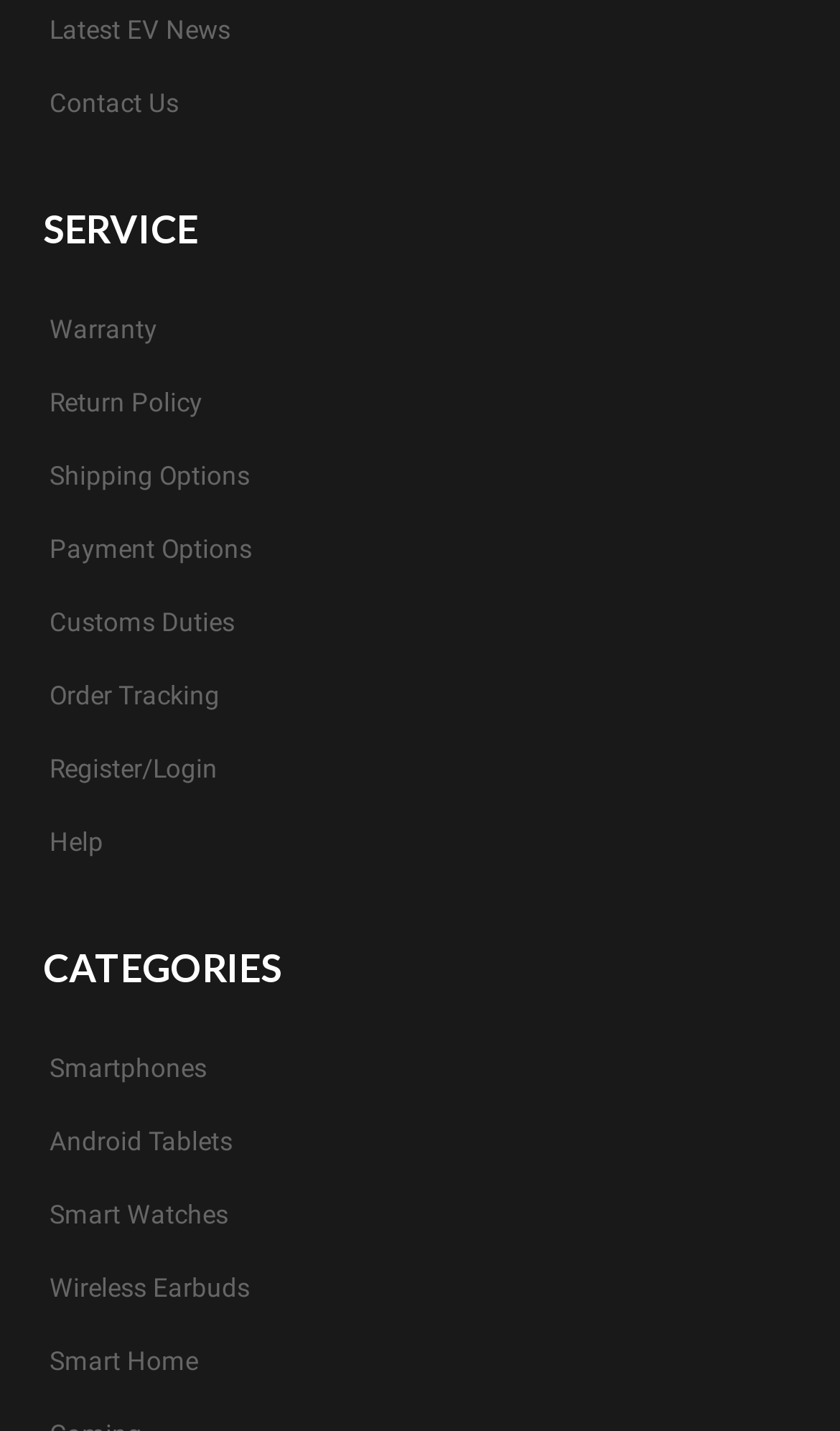Give a concise answer of one word or phrase to the question: 
How many links are there in the top section?

2